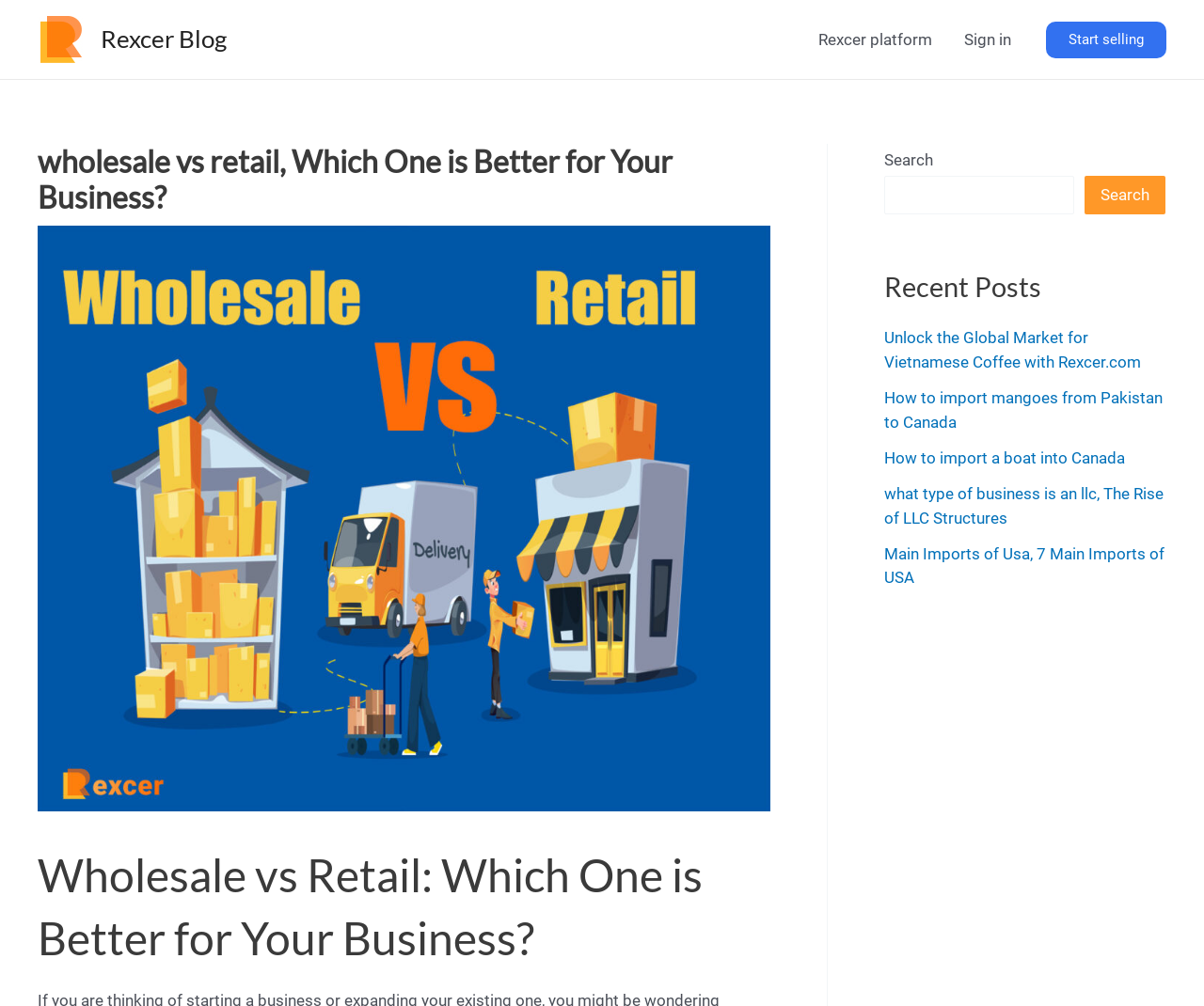Please respond to the question using a single word or phrase:
What is the call-to-action at the top right corner?

Start selling